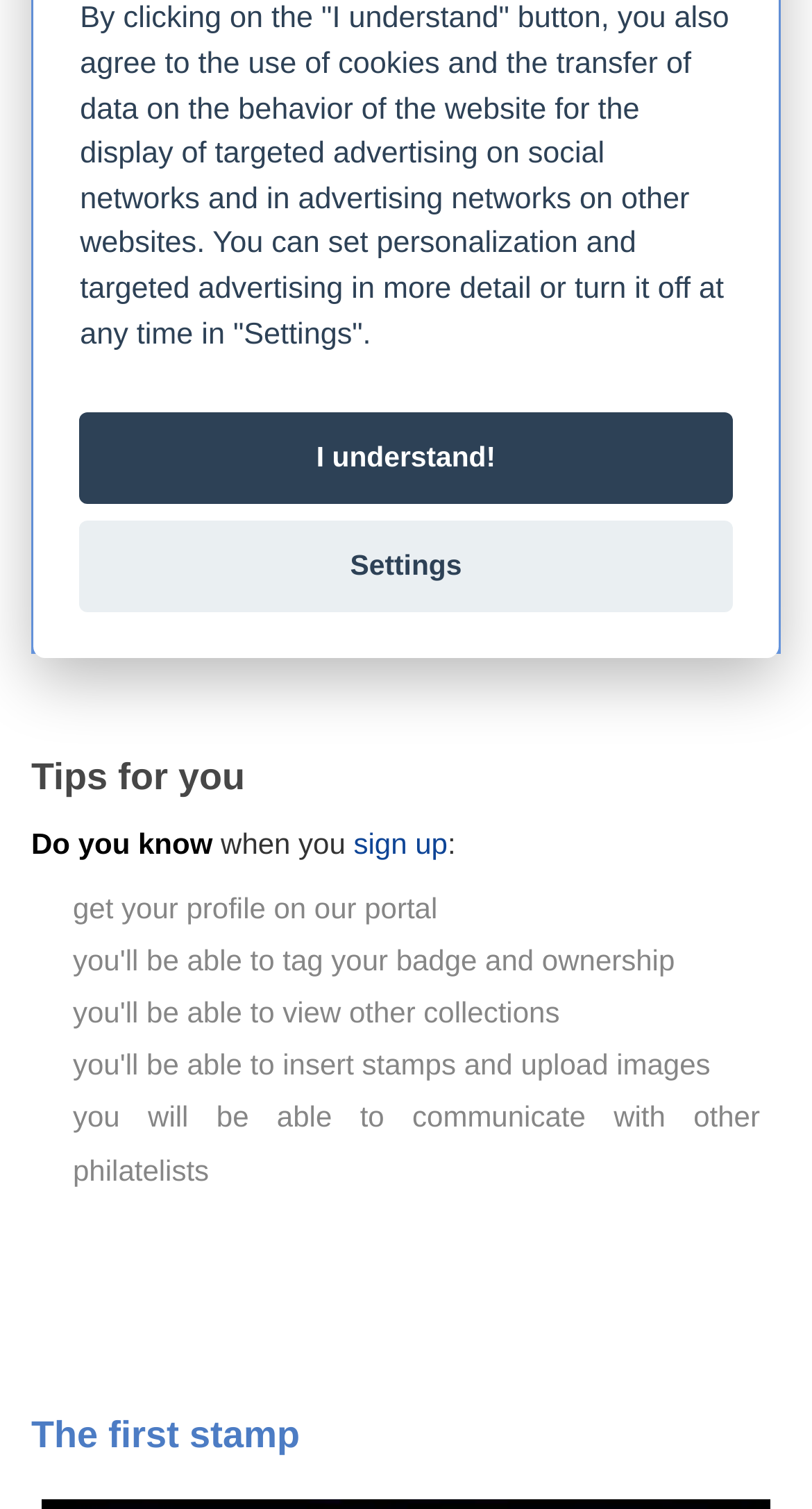Find the bounding box coordinates for the UI element that matches this description: "Settings".

[0.098, 0.345, 0.902, 0.405]